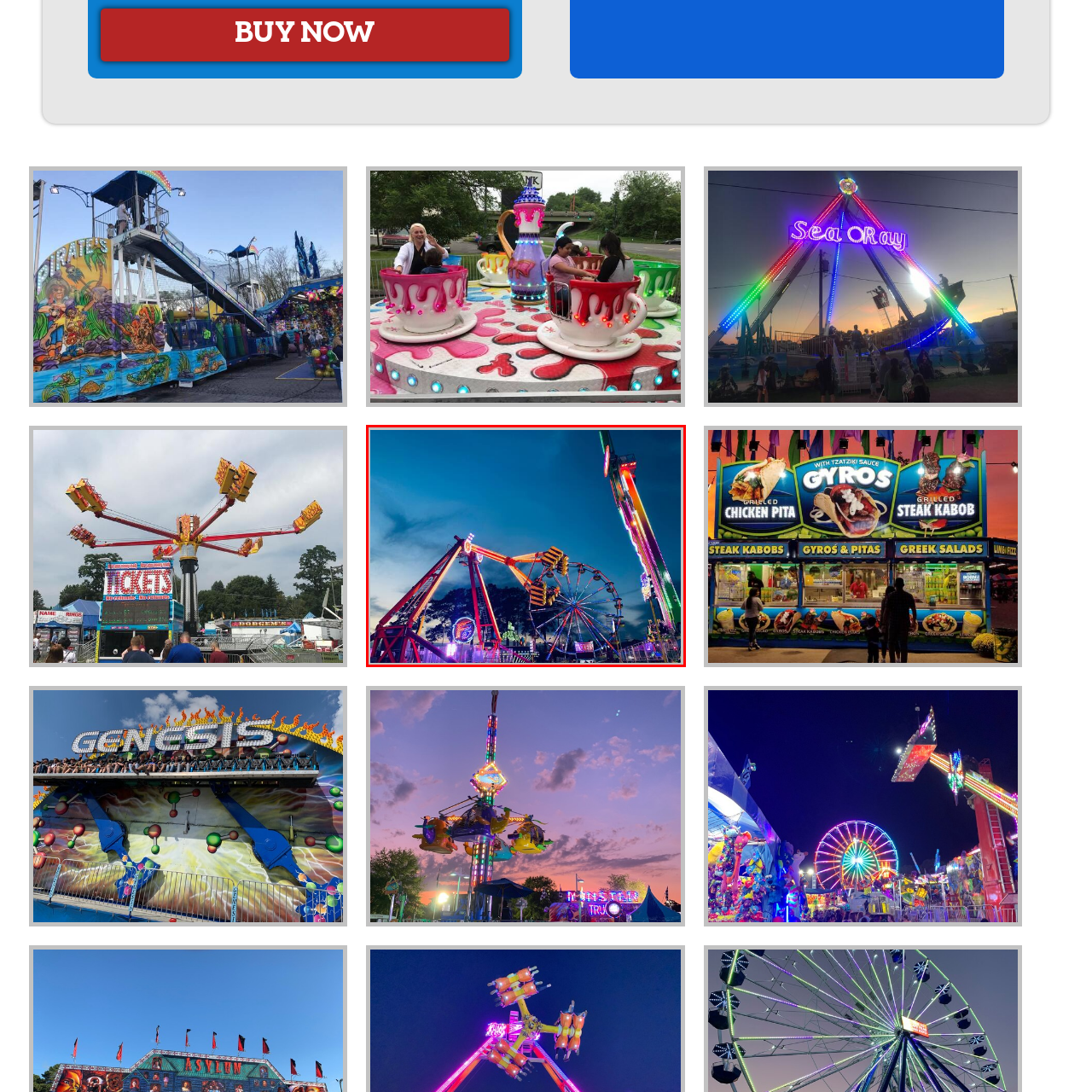Give an in-depth description of the image within the red border.

The image captures a vibrant and lively scene from an amusement park during dusk. Colorful lights illuminate various attractions, creating an inviting atmosphere. On the left, a thrilling ride featuring bright orange and yellow arms appears ready to launch excited riders into the air, while a large Ferris wheel, adorned with bright lights, stands majestically in the center, inviting visitors to enjoy stunning views from above. To the right, another exhilarating ride towers prominently, showcasing a mix of red, green, and purple lights that enhance the festive ambiance of the park. The backdrop features a deep blue sky transitioning into twilight, adding to the enchanting feel of this energetic carnival scene.